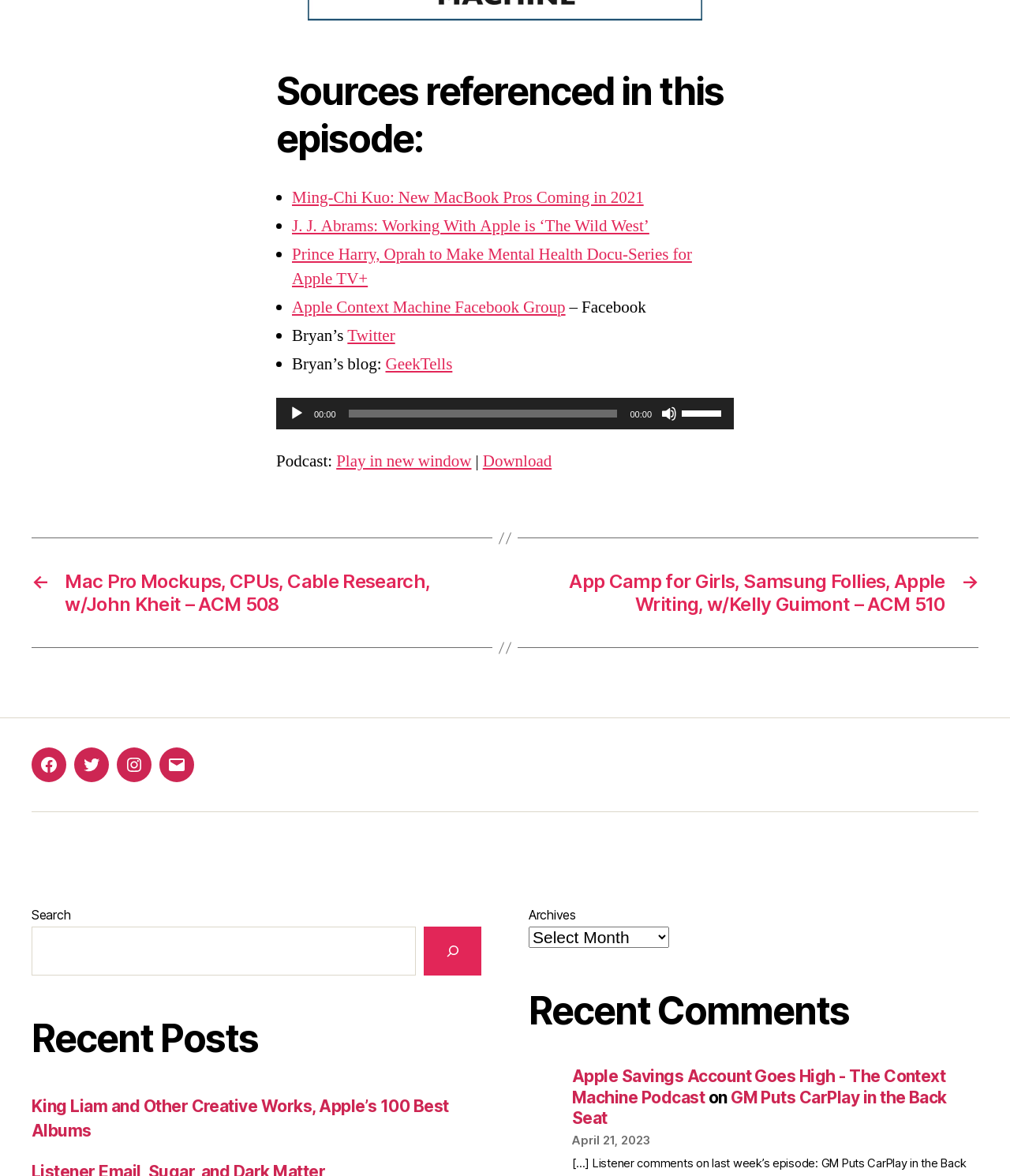Please determine the bounding box coordinates for the element that should be clicked to follow these instructions: "Visit the Facebook page".

[0.031, 0.636, 0.066, 0.665]